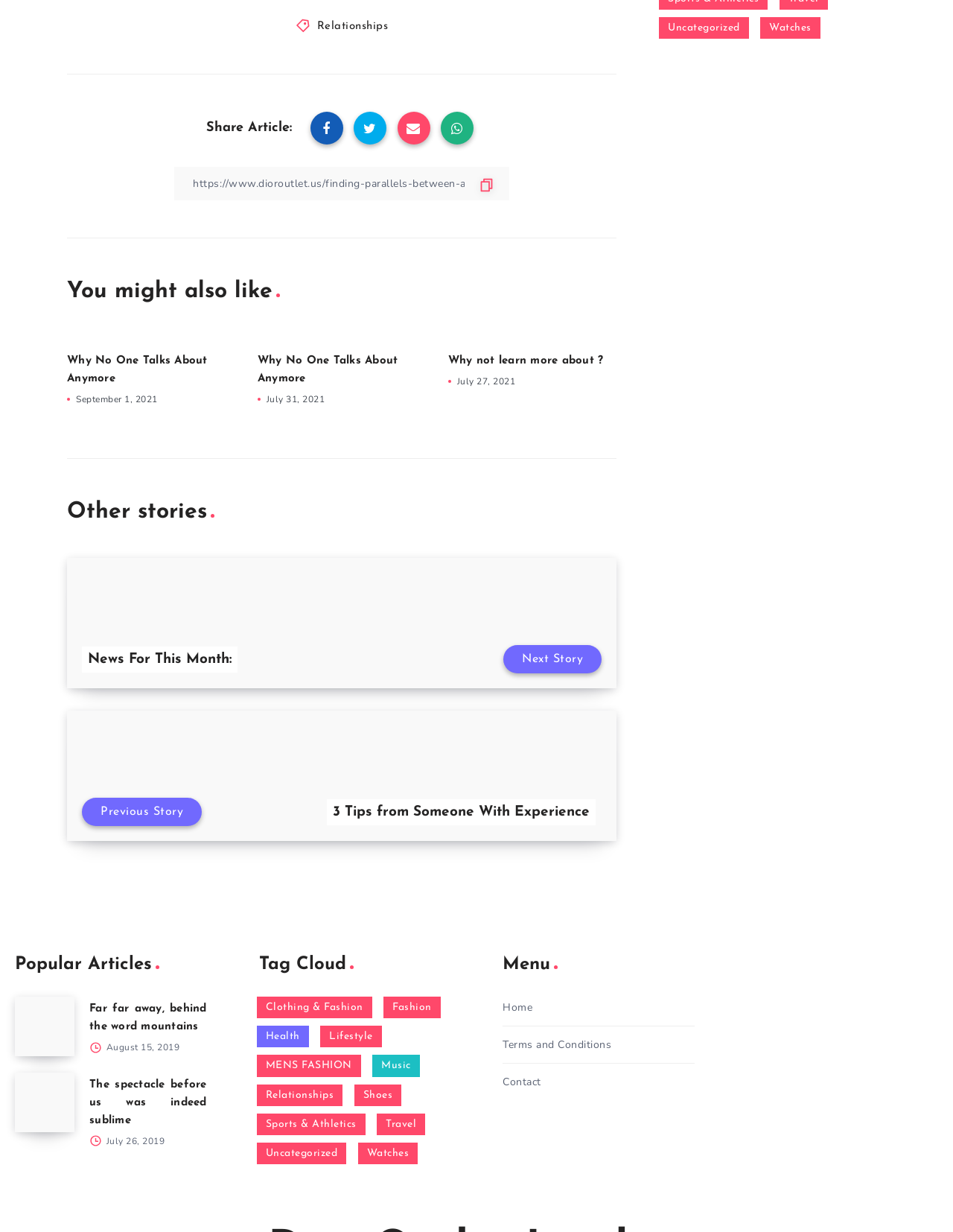Please reply with a single word or brief phrase to the question: 
How many articles are listed under 'Popular Articles'?

2